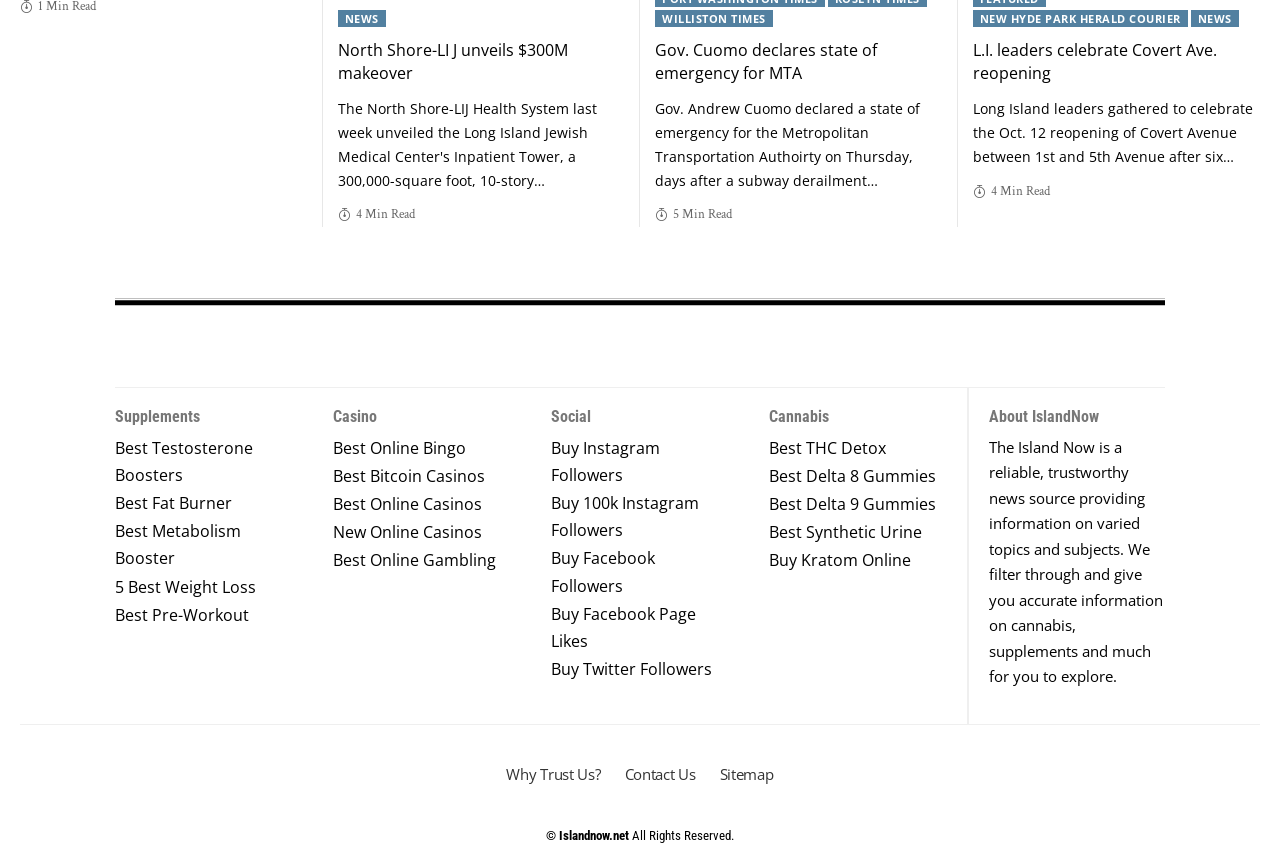Locate the bounding box coordinates of the area you need to click to fulfill this instruction: 'Explore Best Online Bingo'. The coordinates must be in the form of four float numbers ranging from 0 to 1: [left, top, right, bottom].

[0.26, 0.501, 0.399, 0.539]